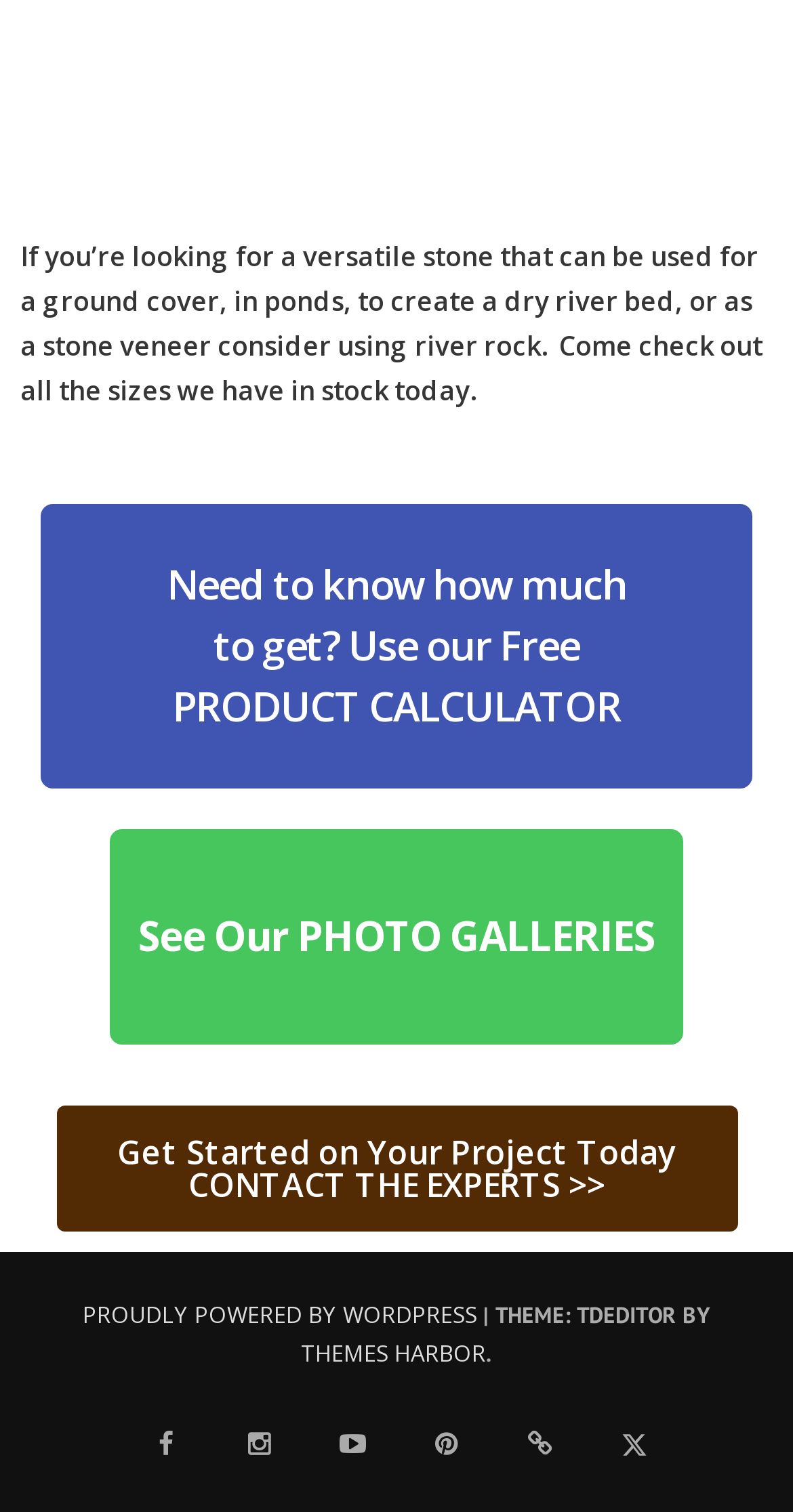Specify the bounding box coordinates of the area to click in order to follow the given instruction: "View photo galleries."

[0.139, 0.549, 0.861, 0.691]